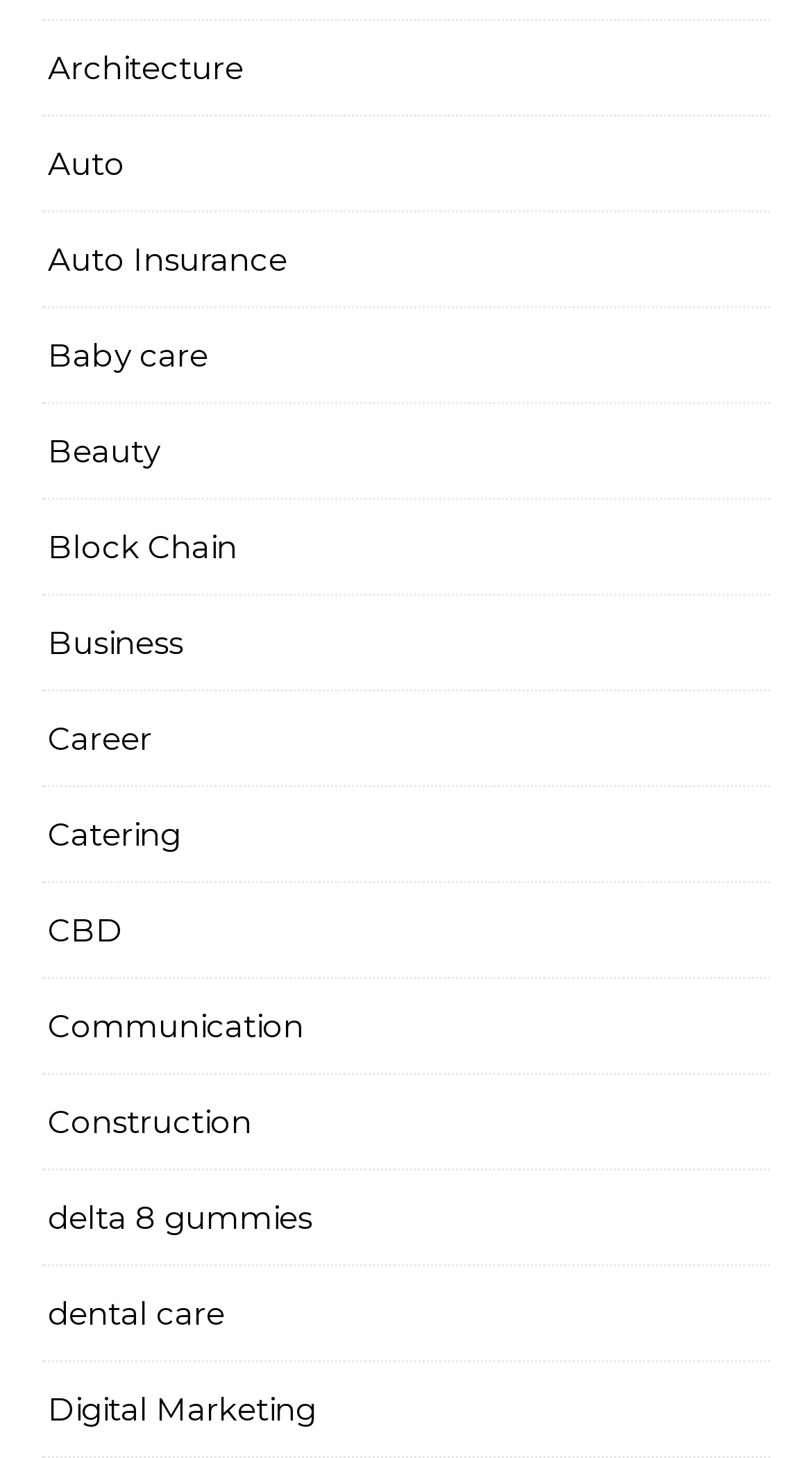Find the bounding box coordinates for the element that must be clicked to complete the instruction: "Click on Architecture". The coordinates should be four float numbers between 0 and 1, indicated as [left, top, right, bottom].

[0.059, 0.014, 0.3, 0.078]